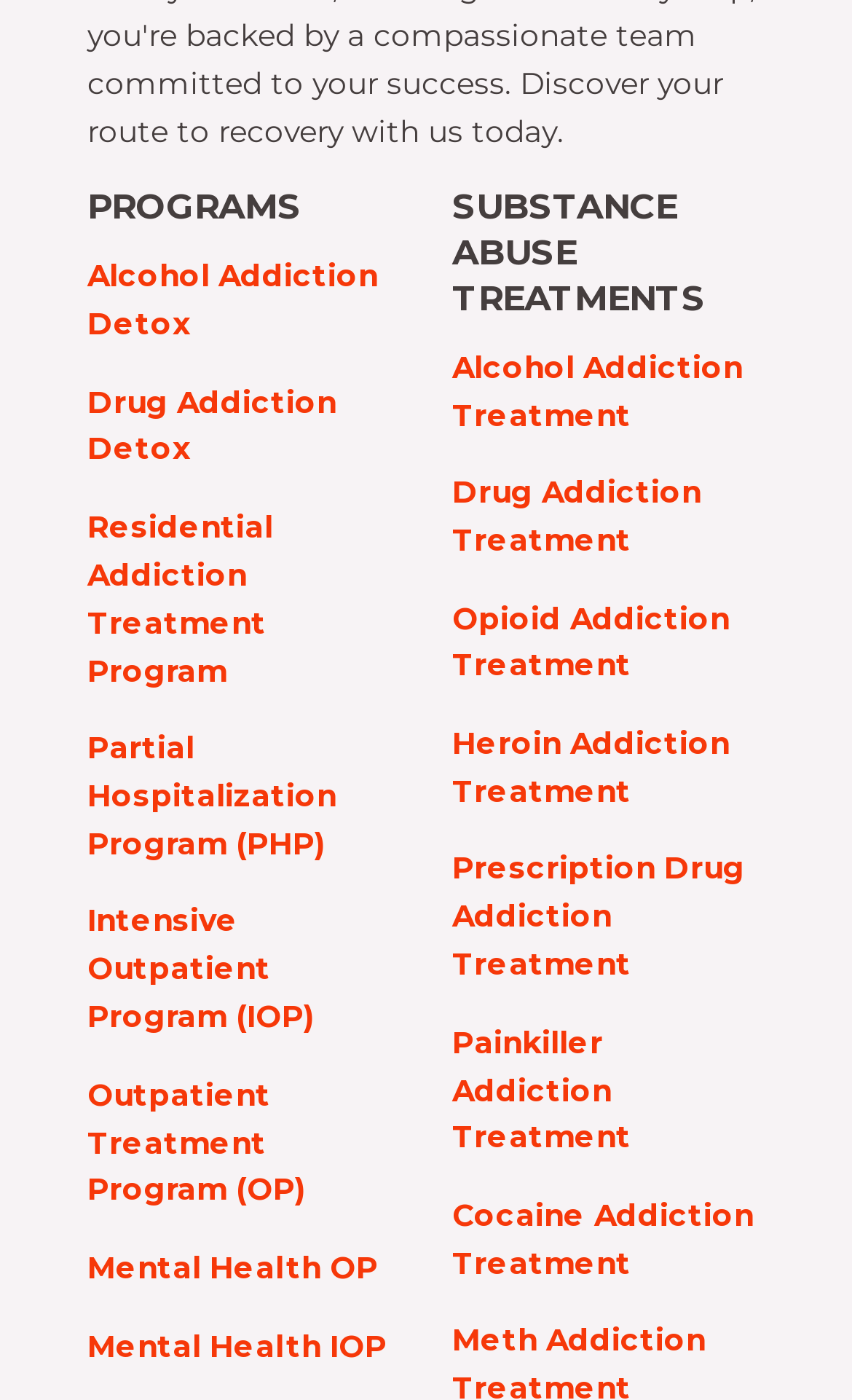Using the description: "Outpatient Treatment Program (OP)", identify the bounding box of the corresponding UI element in the screenshot.

[0.103, 0.769, 0.359, 0.862]